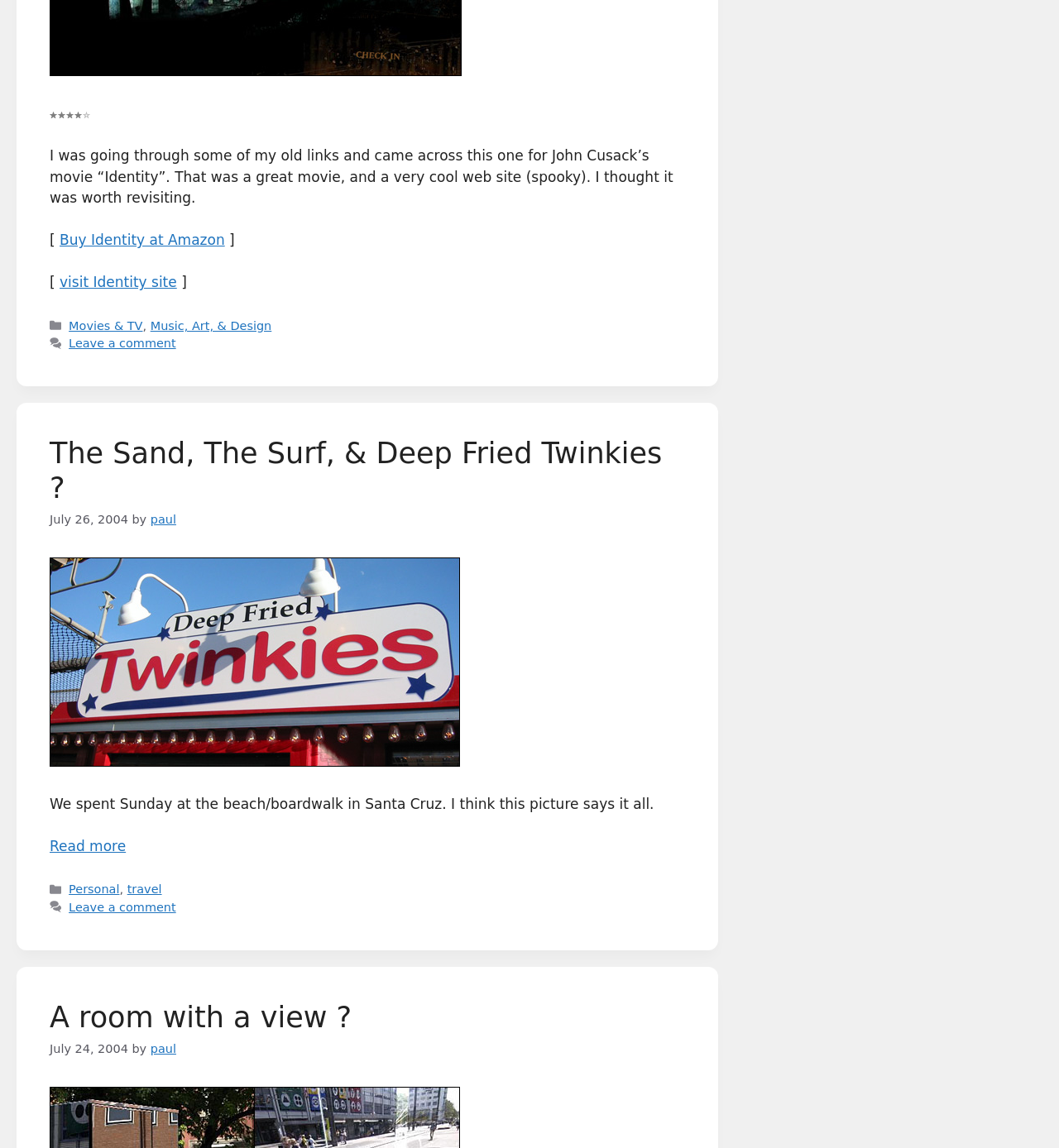Using the description: "Read more", determine the UI element's bounding box coordinates. Ensure the coordinates are in the format of four float numbers between 0 and 1, i.e., [left, top, right, bottom].

[0.047, 0.73, 0.119, 0.744]